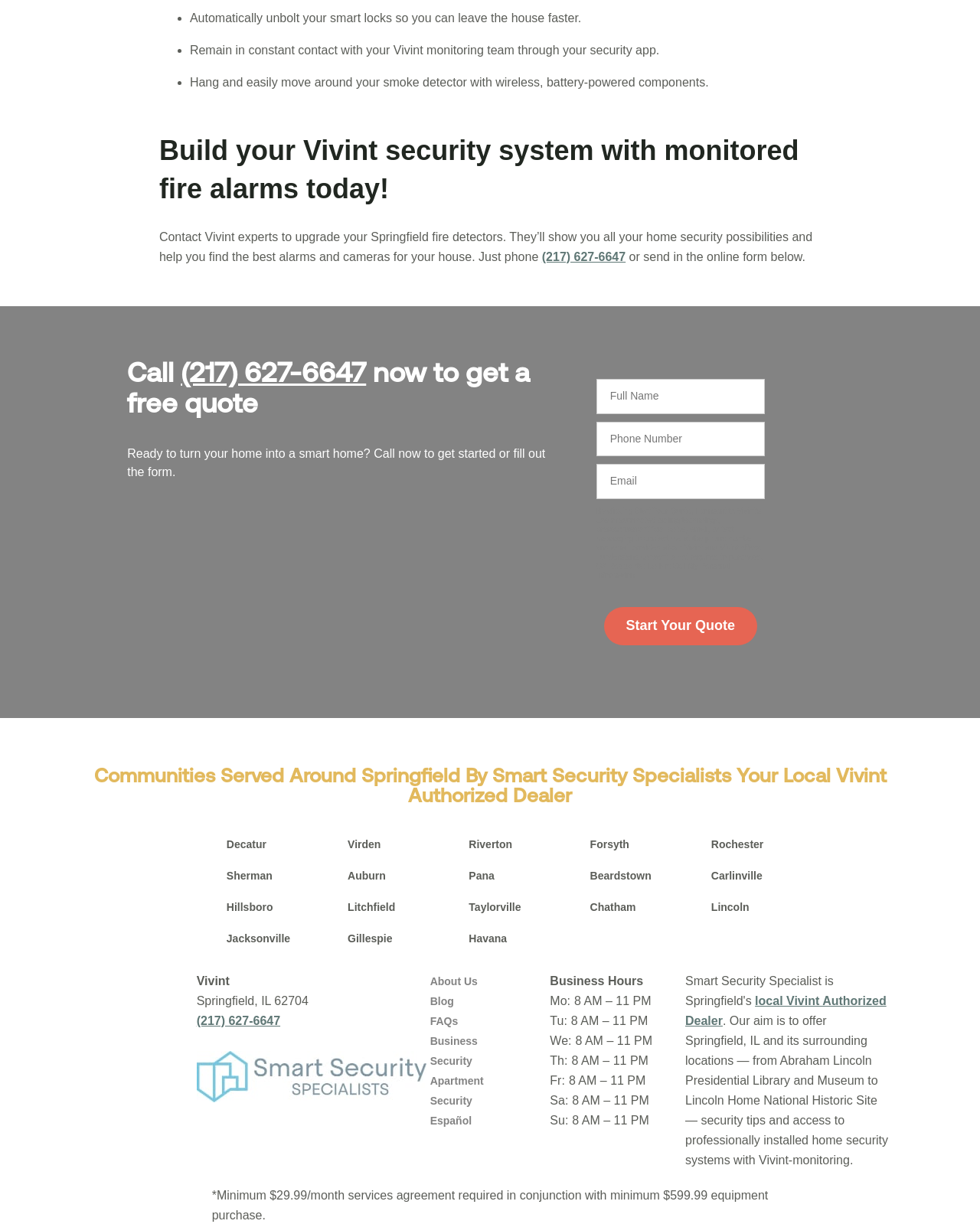Given the content of the image, can you provide a detailed answer to the question?
What is the purpose of the form on the webpage?

The form on the webpage is labeled 'Start Your Quote' and asks for user information such as name, phone number, and email, suggesting that its purpose is to allow users to request a free quote for Vivint's security systems.